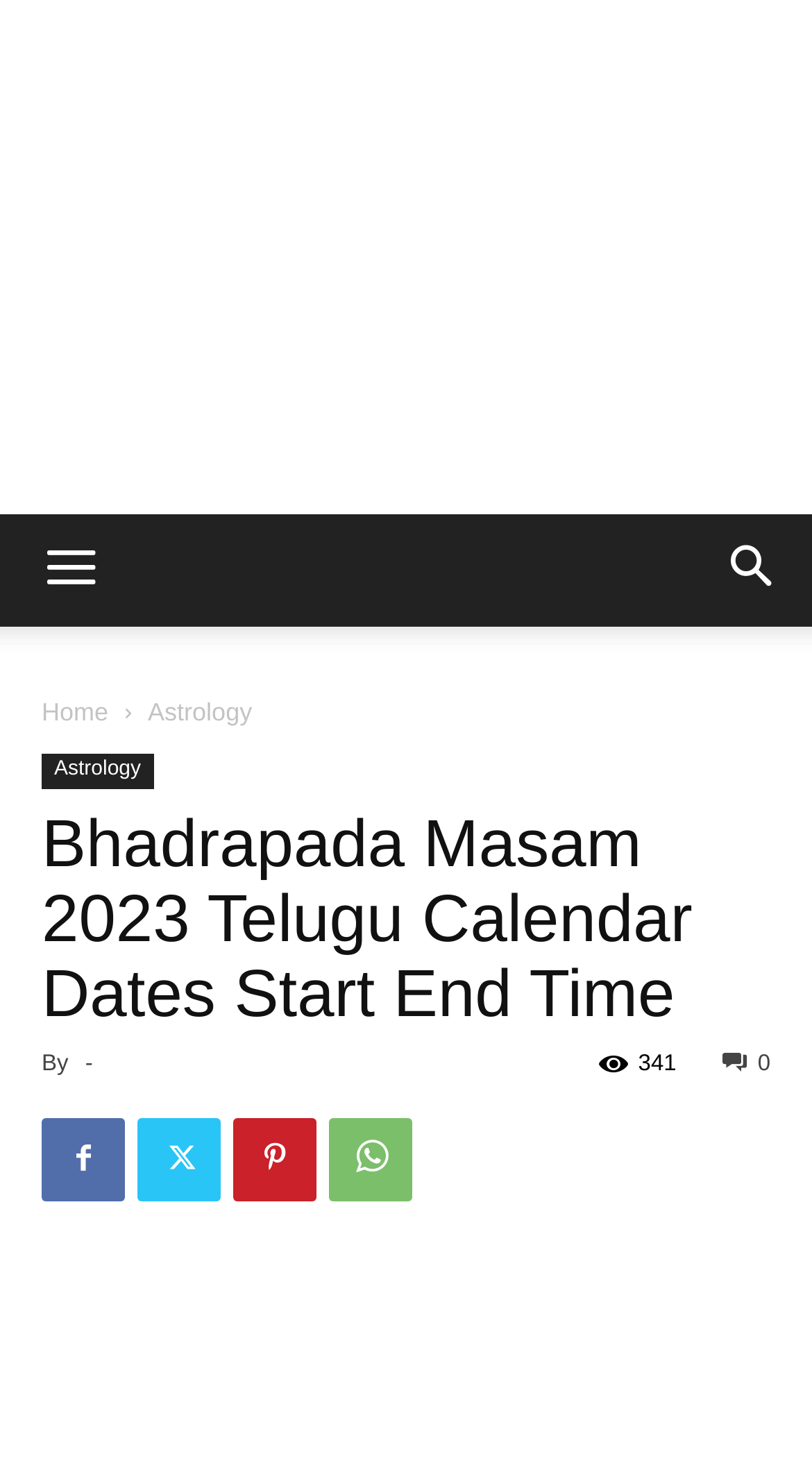What is the name of the current month in Telugu calendar?
Please provide a comprehensive answer based on the visual information in the image.

The question can be answered by looking at the heading 'Bhadrapada Masam 2023 Telugu Calendar Dates Start End Time' which indicates that the current month in Telugu calendar is Bhadrapada.